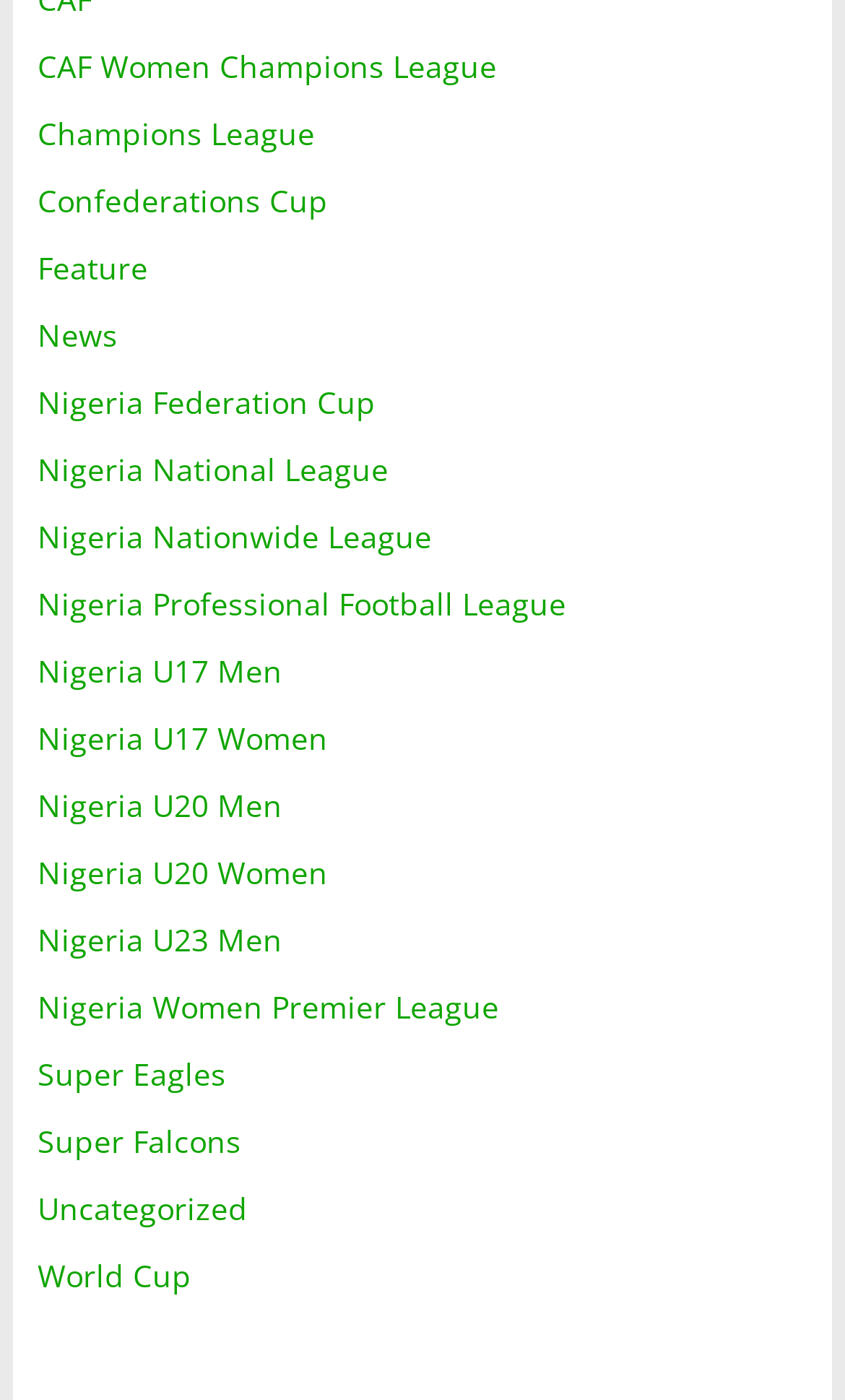Use a single word or phrase to answer this question: 
How many links are there on the webpage in total?

19